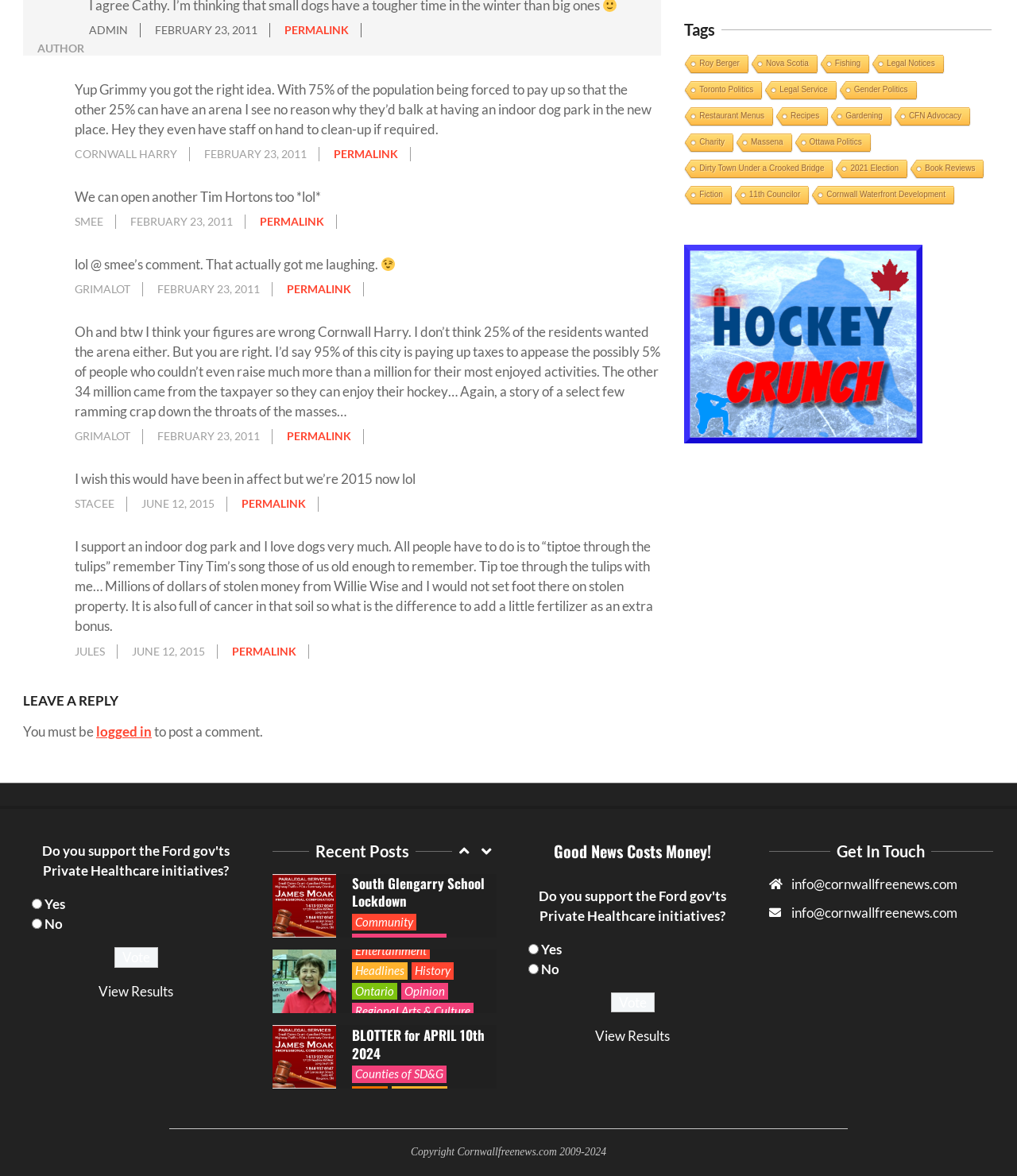Based on the image, provide a detailed response to the question:
What is the text of the last article?

I found the text of the last article by looking at the last article element, which contains a static text element with the given text.